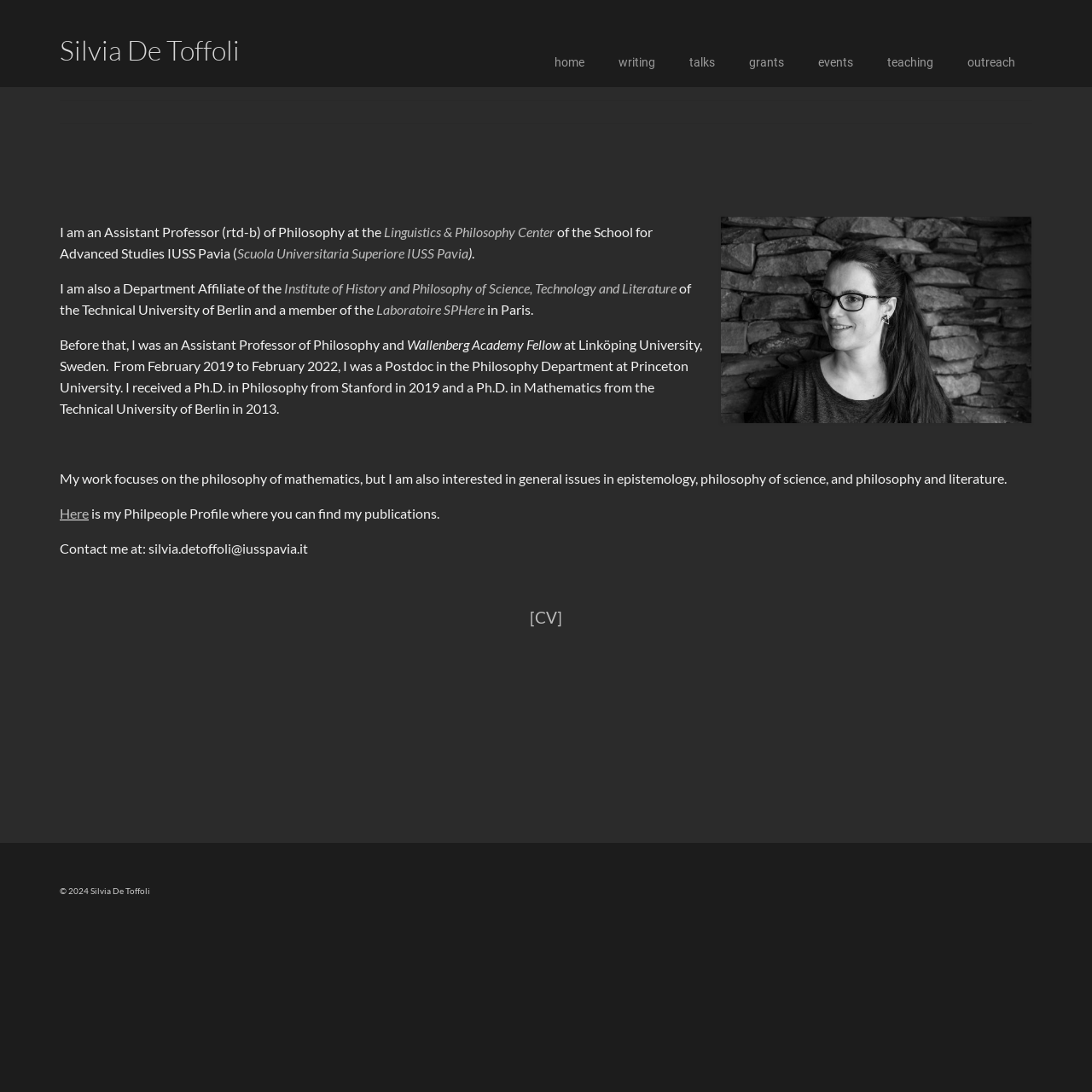Find the bounding box coordinates of the element's region that should be clicked in order to follow the given instruction: "go to home". The coordinates should consist of four float numbers between 0 and 1, i.e., [left, top, right, bottom].

[0.492, 0.042, 0.551, 0.072]